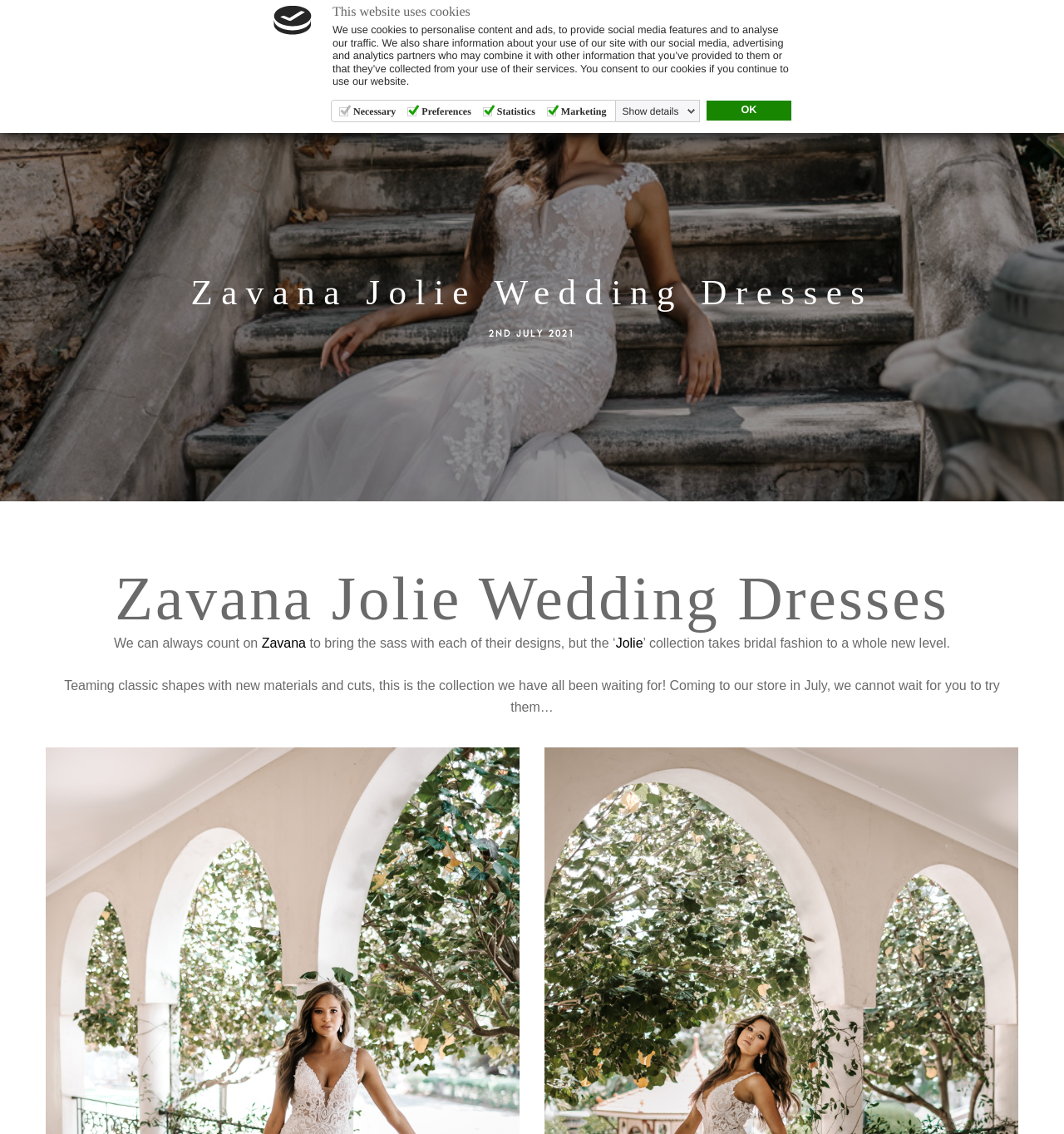Based on the element description Jolie, identify the bounding box coordinates for the UI element. The coordinates should be in the format (top-left x, top-left y, bottom-right x, bottom-right y) and within the 0 to 1 range.

[0.579, 0.561, 0.604, 0.573]